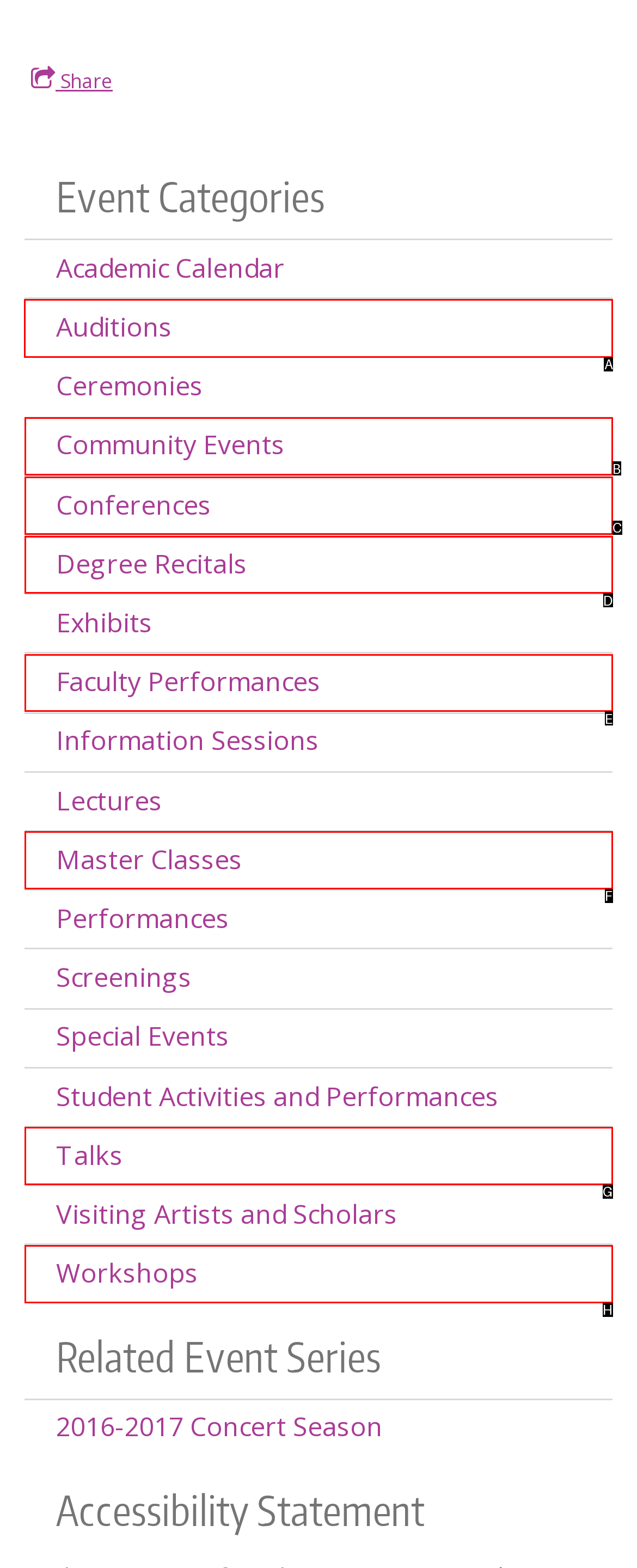Identify the correct HTML element to click for the task: Explore Auditions. Provide the letter of your choice.

A